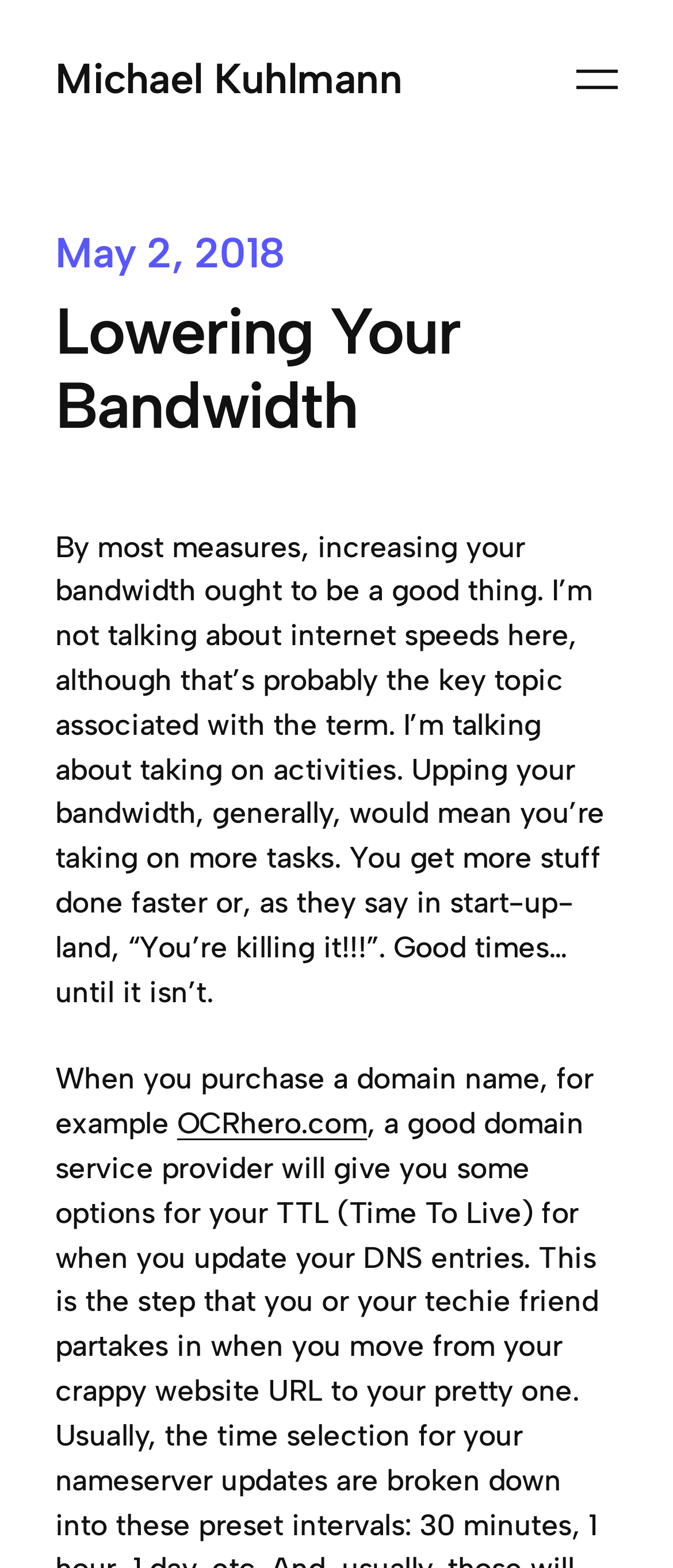Explain in detail what you observe on this webpage.

The webpage is titled "Lowering Your Bandwidth - Michael Kuhlmann" and has a prominent heading "Michael Kuhlmann" at the top left corner. Below the title, there is a primary navigation menu on the top right corner with a button labeled "Open menu" that has a popup dialog.

On the left side of the page, there is a time element displaying the date "May 2, 2018". Below the date, there is a main heading "Lowering Your Bandwidth" that spans across the top half of the page.

The main content of the page is a block of text that starts with "By most measures, increasing your bandwidth ought to be a good thing..." and continues to discuss the concept of bandwidth in the context of taking on activities and tasks. This text block is positioned below the main heading and occupies a significant portion of the page.

Within the text block, there is a link to "OCRhero.com" that is embedded in the sentence "When you purchase a domain name, for example". The link is positioned near the bottom of the text block, slightly to the right of center.